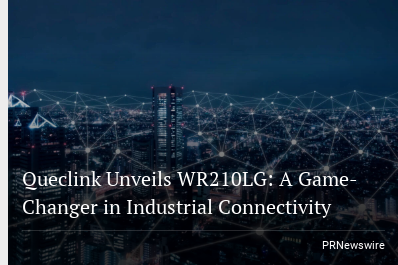What is symbolized by the digital lines in the image?
Answer the question with as much detail as you can, using the image as a reference.

The digital lines connecting the city skyline in the background of the image symbolize the enhanced communication and technology infrastructure, highlighting the integration of advanced connectivity in urban settings.